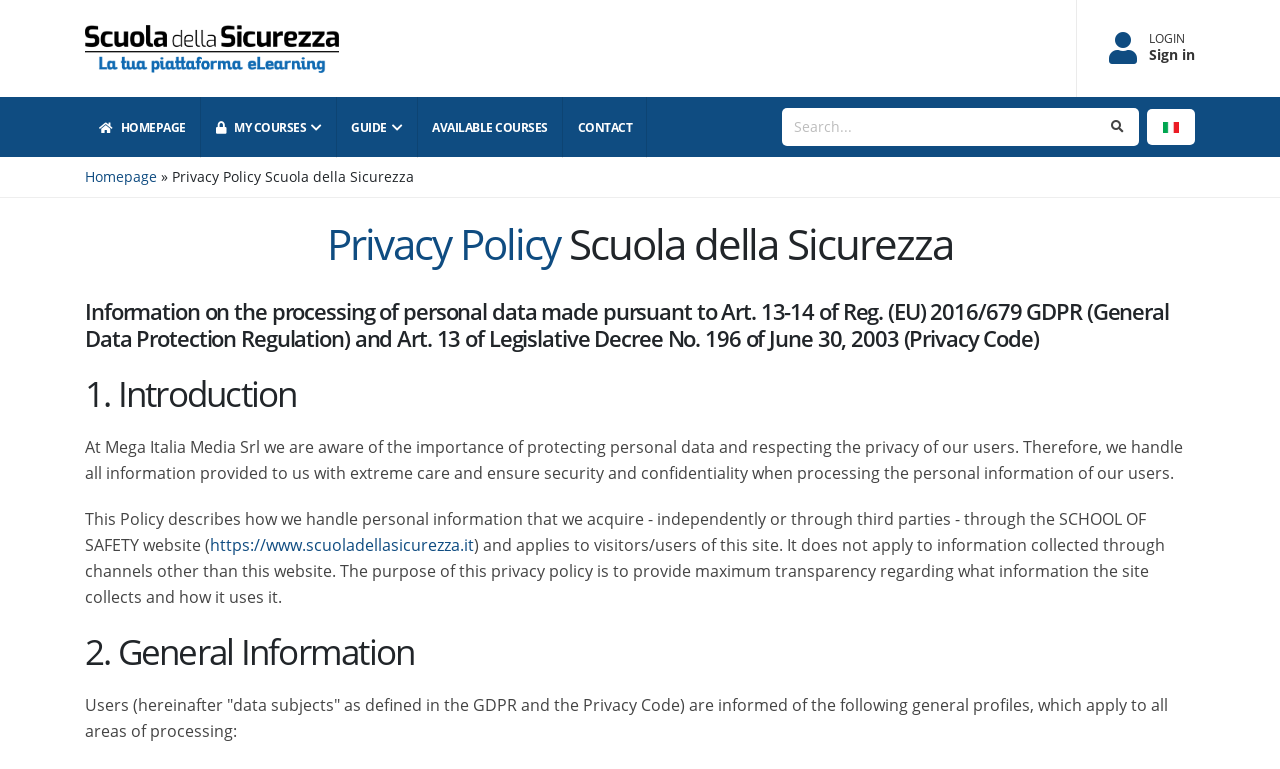Please determine the bounding box coordinates of the area that needs to be clicked to complete this task: 'Log in'. The coordinates must be four float numbers between 0 and 1, formatted as [left, top, right, bottom].

[0.898, 0.039, 0.926, 0.061]